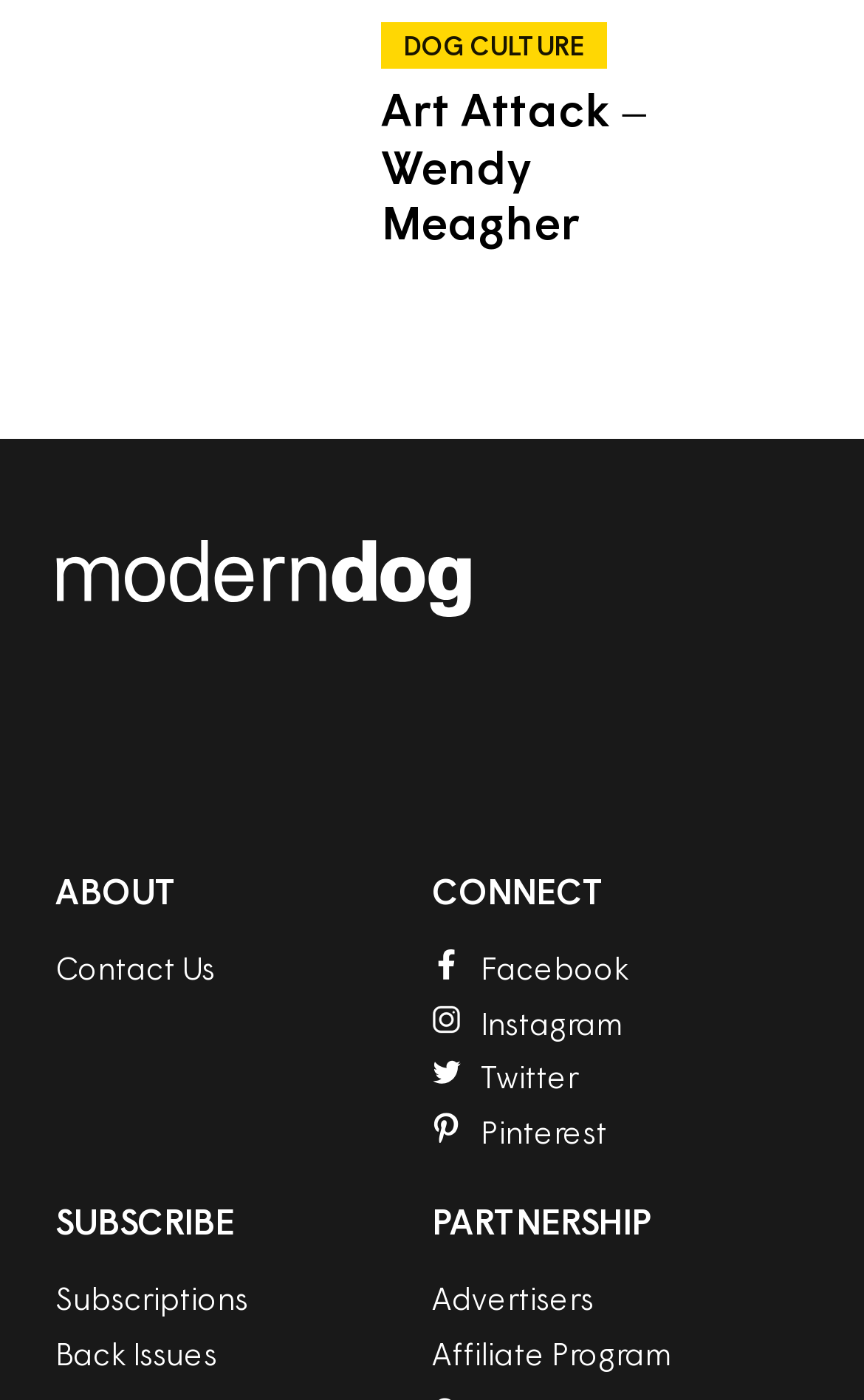How many ways are there to access the magazine digitally?
Give a comprehensive and detailed explanation for the question.

I found links to the Apple App Store and Google Play, which suggests that there are two ways to access the magazine digitally: through the Apple App Store and through Google Play.